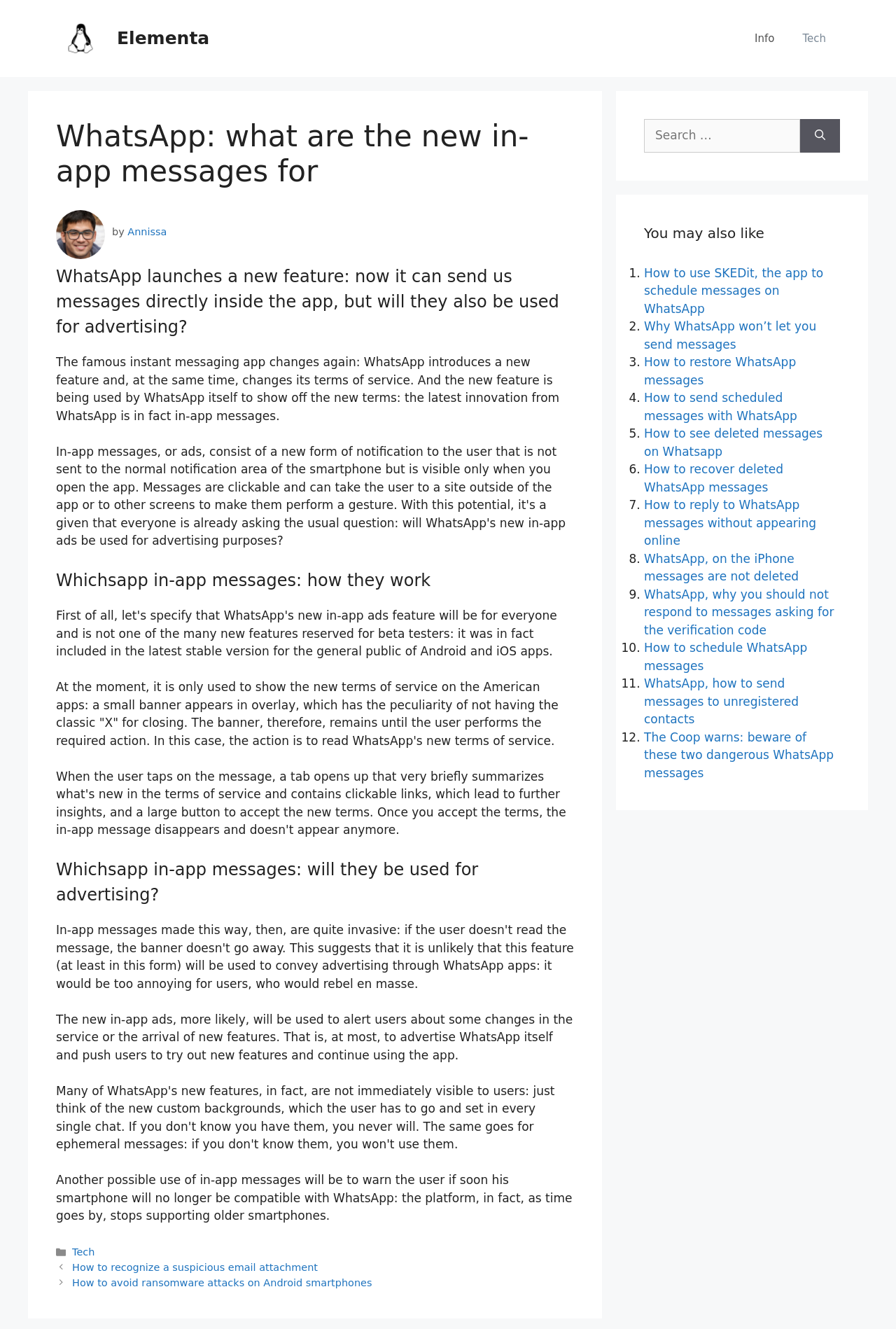Construct a comprehensive description capturing every detail on the webpage.

This webpage is about WhatsApp's new in-app messages feature. At the top, there is a banner with the site's name "Elementa" and a navigation menu with links to "Info" and "Tech". Below the banner, there is a main content area with an article about WhatsApp's new feature. The article has a heading "WhatsApp: what are the new in-app messages for" and an image. The content is divided into sections with headings, such as "WhatsApp launches a new feature", "Whichsapp in-app messages: how they work", and "Whichsapp in-app messages: will they be used for advertising?". Each section has paragraphs of text explaining the new feature and its implications.

To the right of the main content area, there is a complementary section with a search box and a button to search for specific topics. Below the search box, there is a section titled "You may also like" with a list of 12 links to related articles about WhatsApp, such as "How to use SKEDit, the app to schedule messages on WhatsApp" and "How to restore WhatsApp messages".

At the bottom of the page, there is a footer section with links to categories and posts, as well as a navigation menu with links to other articles.